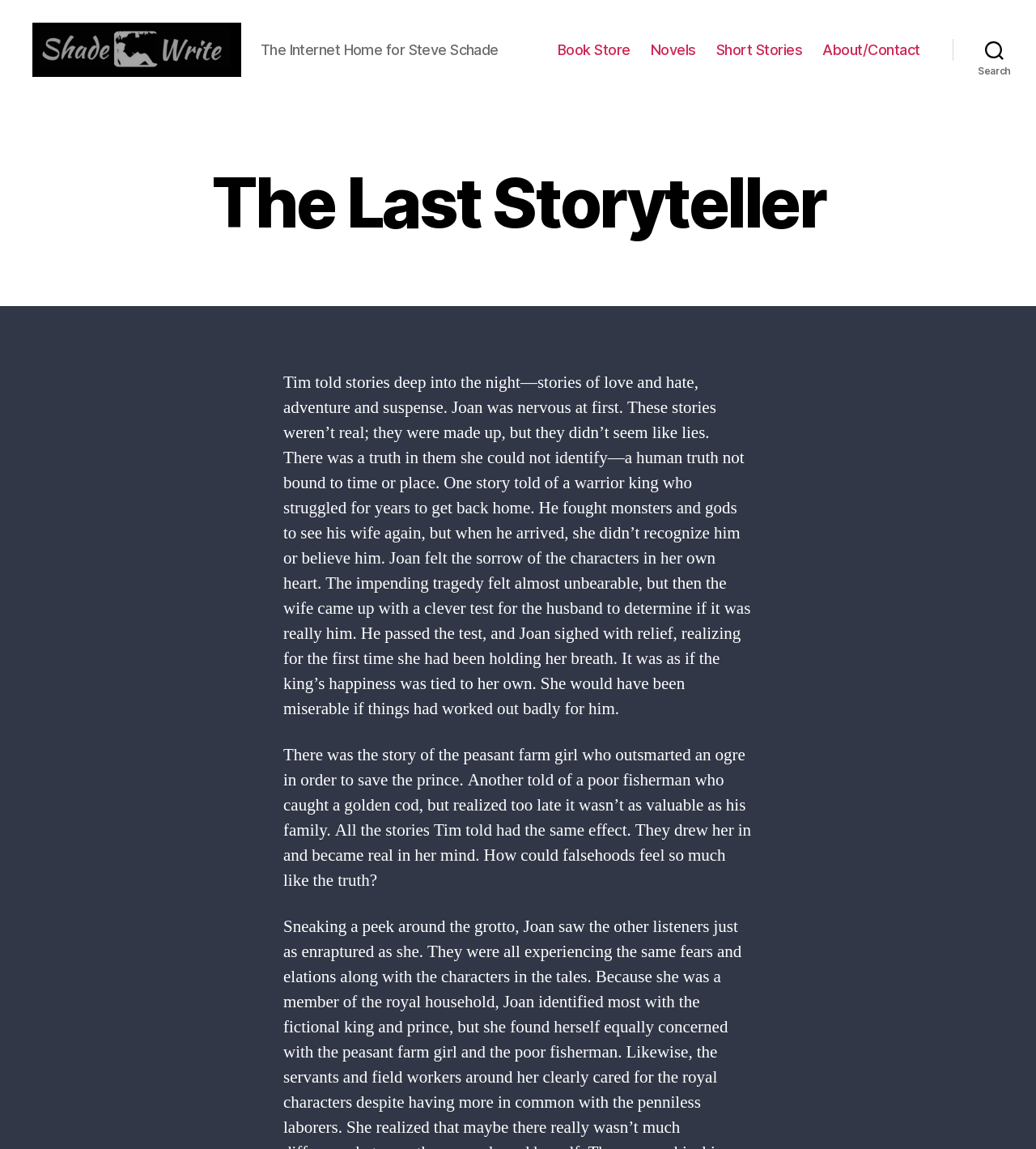Based on the image, provide a detailed response to the question:
What is the main topic of the story?

The main topic of the story can be inferred by reading the text content of the webpage, which describes Tim telling stories to Joan, and the effects these stories have on her.